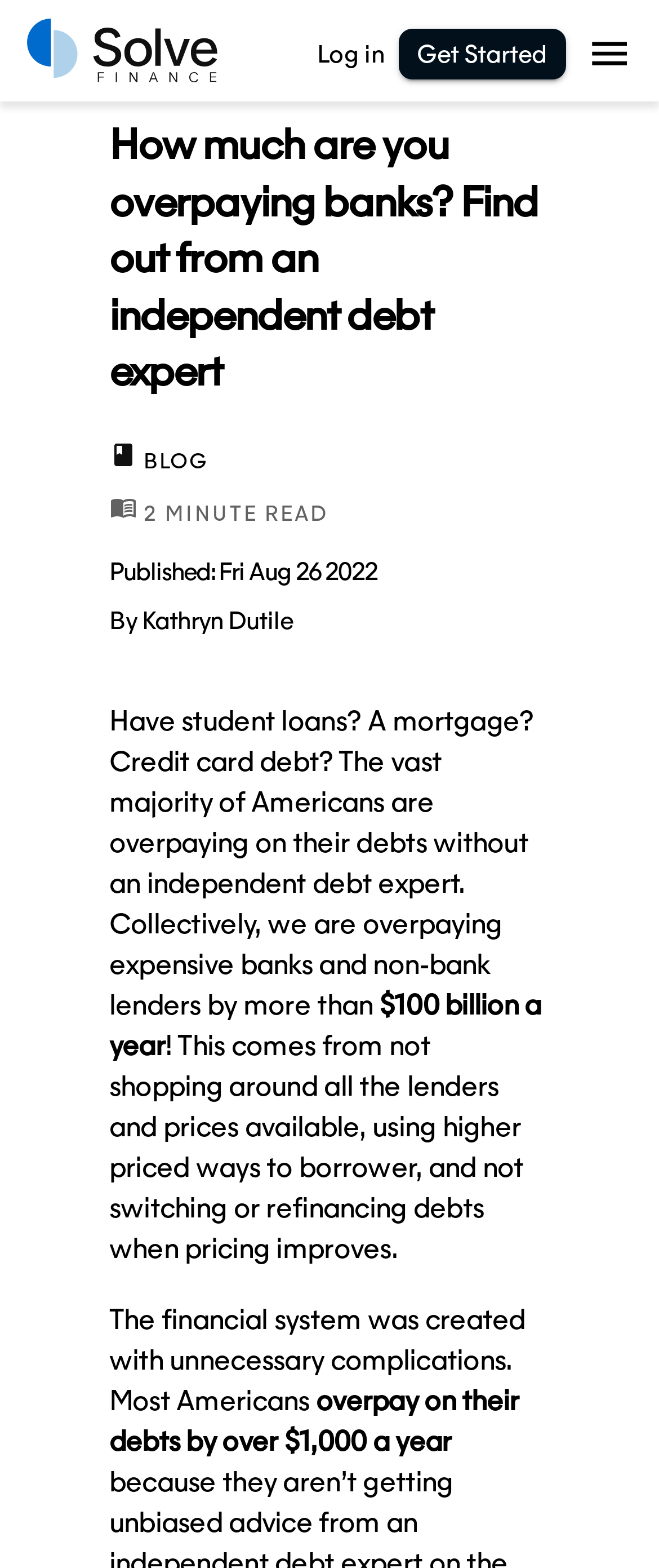Please find the main title text of this webpage.

How much are you overpaying banks? Find out from an independent debt expert